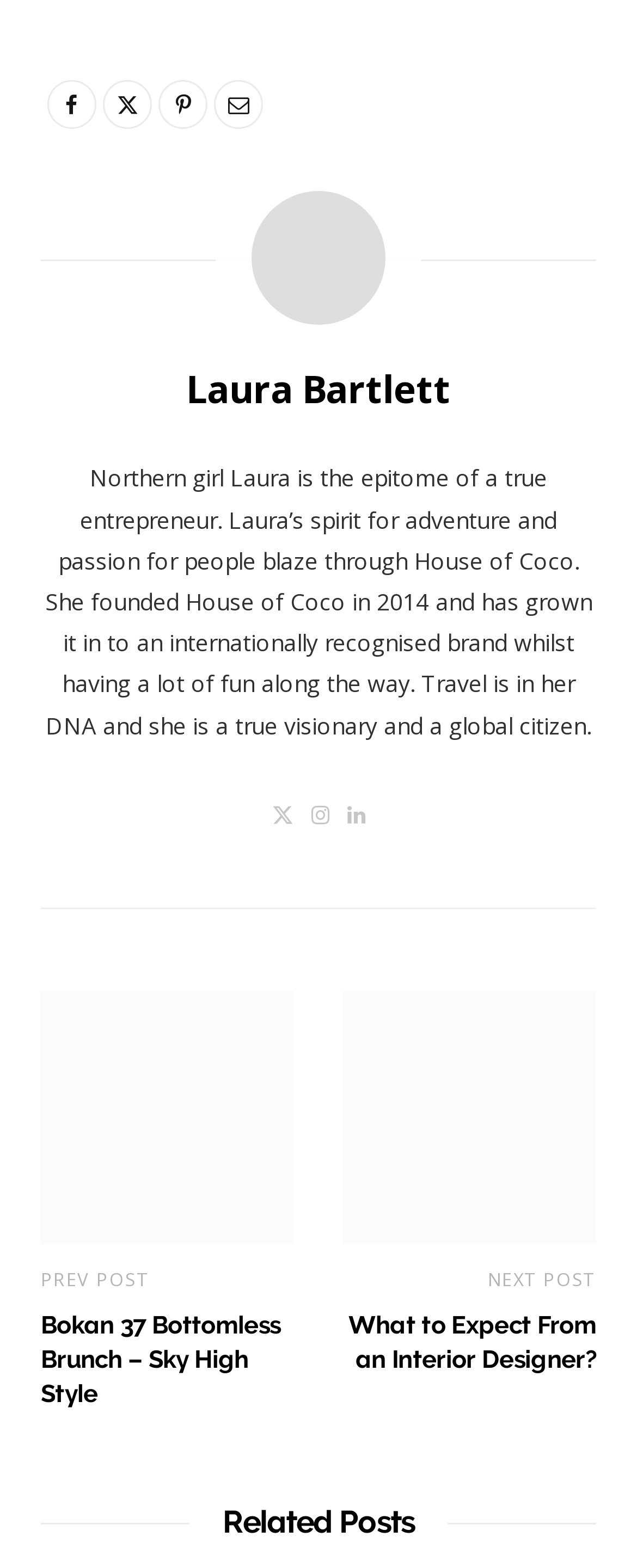What is the title of the previous post?
Give a one-word or short-phrase answer derived from the screenshot.

Bokan 37 Bottomless Brunch – Sky High Style